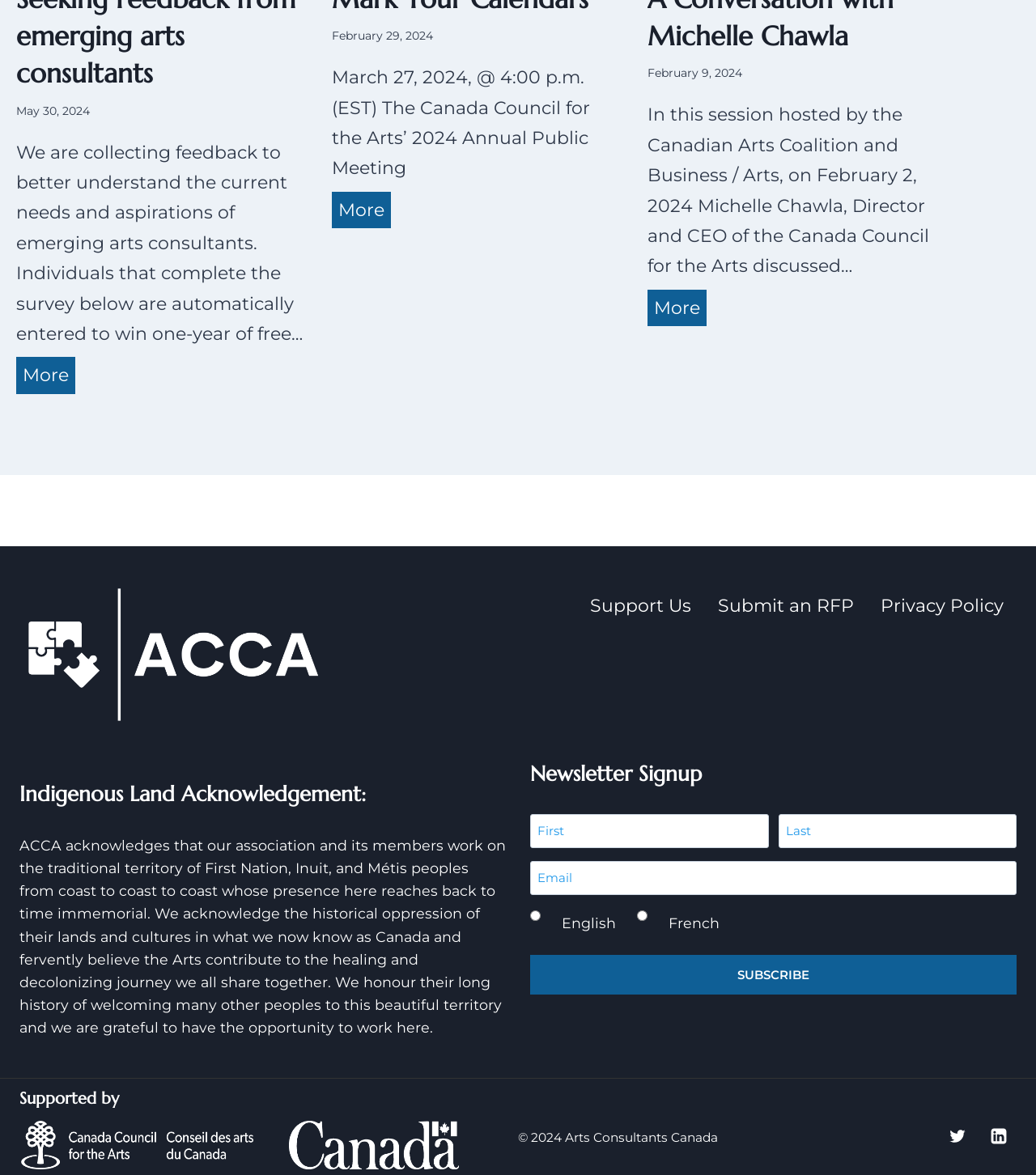What is the organization that acknowledges the traditional territory of First Nation, Inuit, and Métis peoples?
Please give a detailed and elaborate answer to the question.

I found the answer by looking at the text element with the content 'ACCA acknowledges that our association and its members work on the traditional territory of First Nation, Inuit, and Métis peoples from coast to coast to coast whose presence here reaches back to time immemorial.' which is located at the coordinates [0.019, 0.712, 0.488, 0.882]. This text element is describing the organization that acknowledges the traditional territory, which is ACCA.